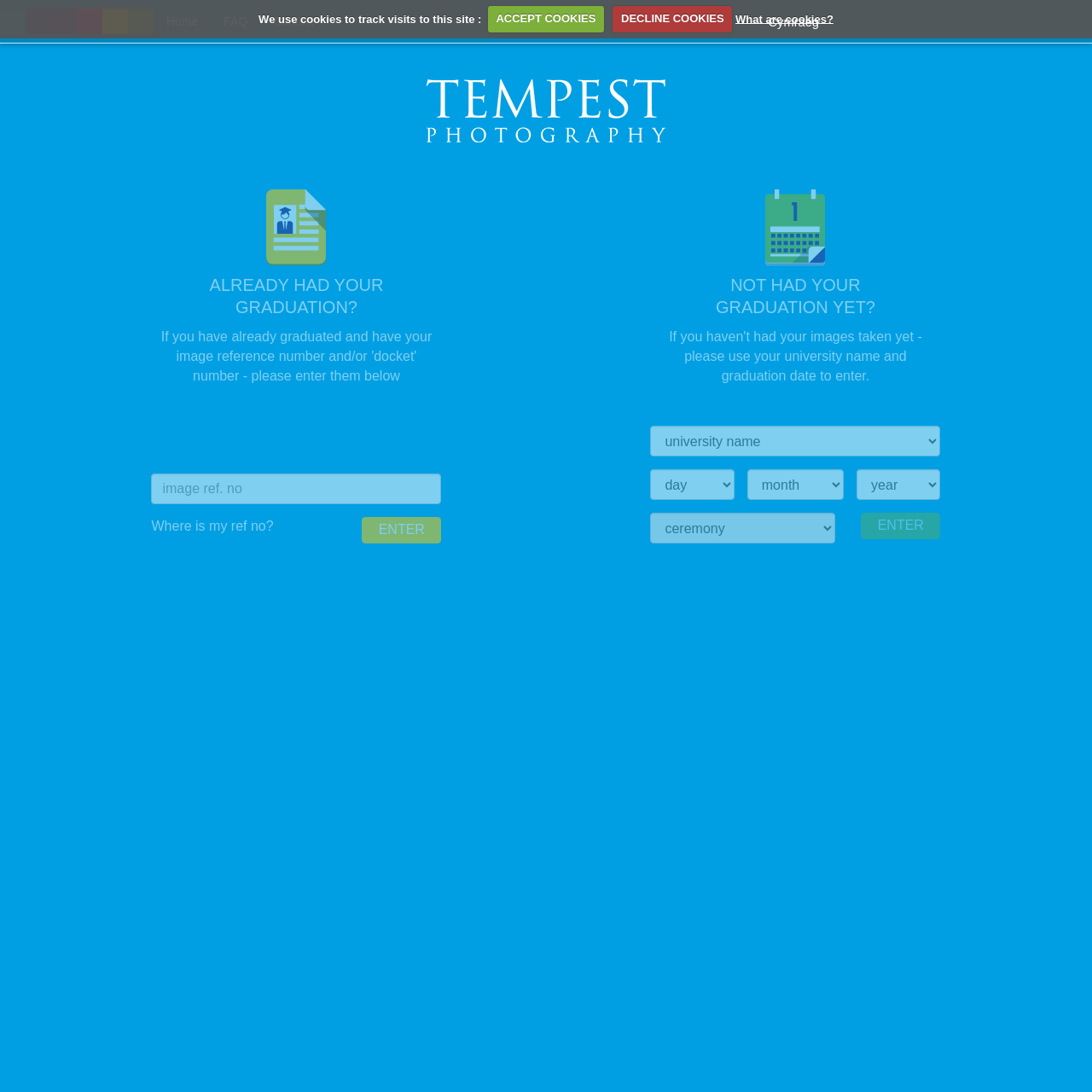Locate the coordinates of the bounding box for the clickable region that fulfills this instruction: "Click the Ascend Logo".

None